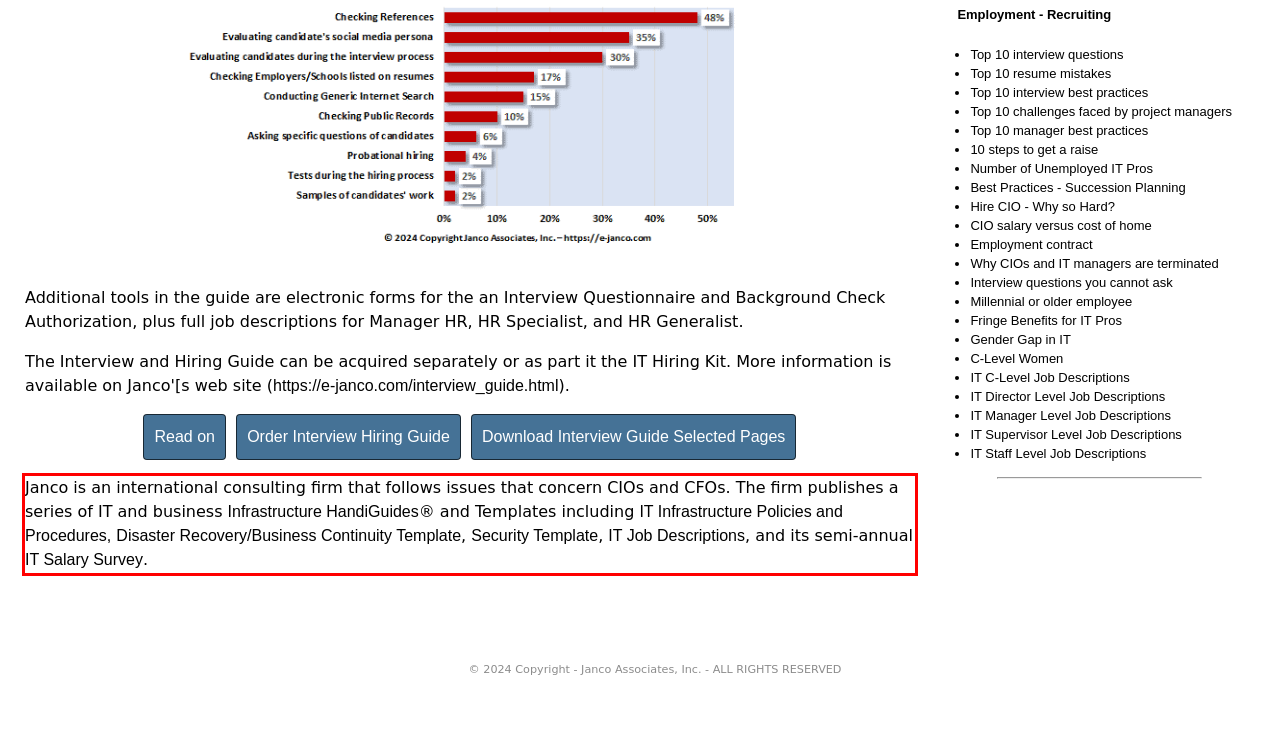View the screenshot of the webpage and identify the UI element surrounded by a red bounding box. Extract the text contained within this red bounding box.

Janco is an international consulting firm that follows issues that concern CIOs and CFOs. The firm publishes a series of IT and business Infrastructure HandiGuides® and Templates including IT Infrastructure Policies and Procedures, Disaster Recovery/Business Continuity Template, Security Template, IT Job Descriptions, and its semi-annual IT Salary Survey.